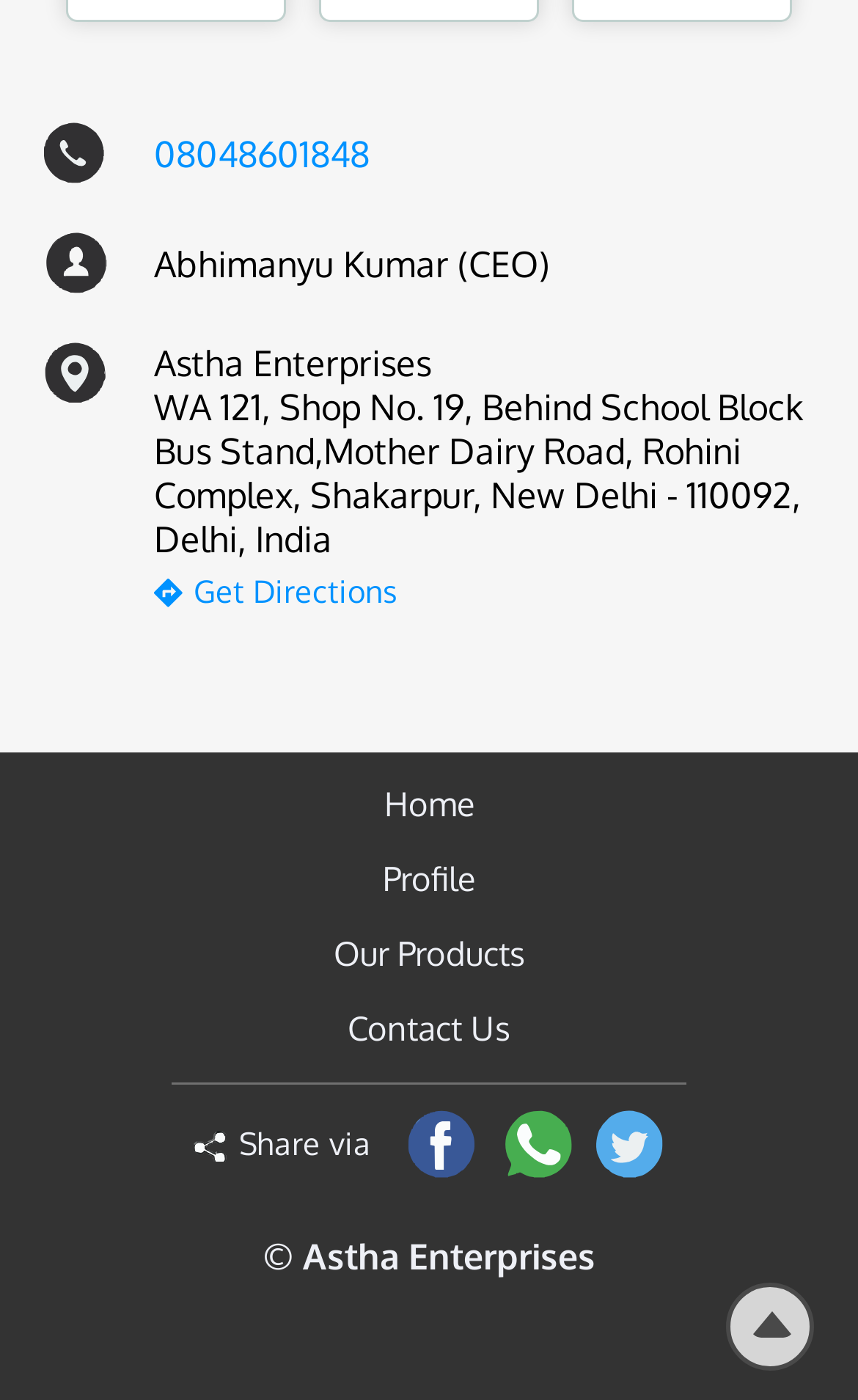Provide the bounding box coordinates for the specified HTML element described in this description: "Profile". The coordinates should be four float numbers ranging from 0 to 1, in the format [left, top, right, bottom].

[0.0, 0.607, 1.0, 0.652]